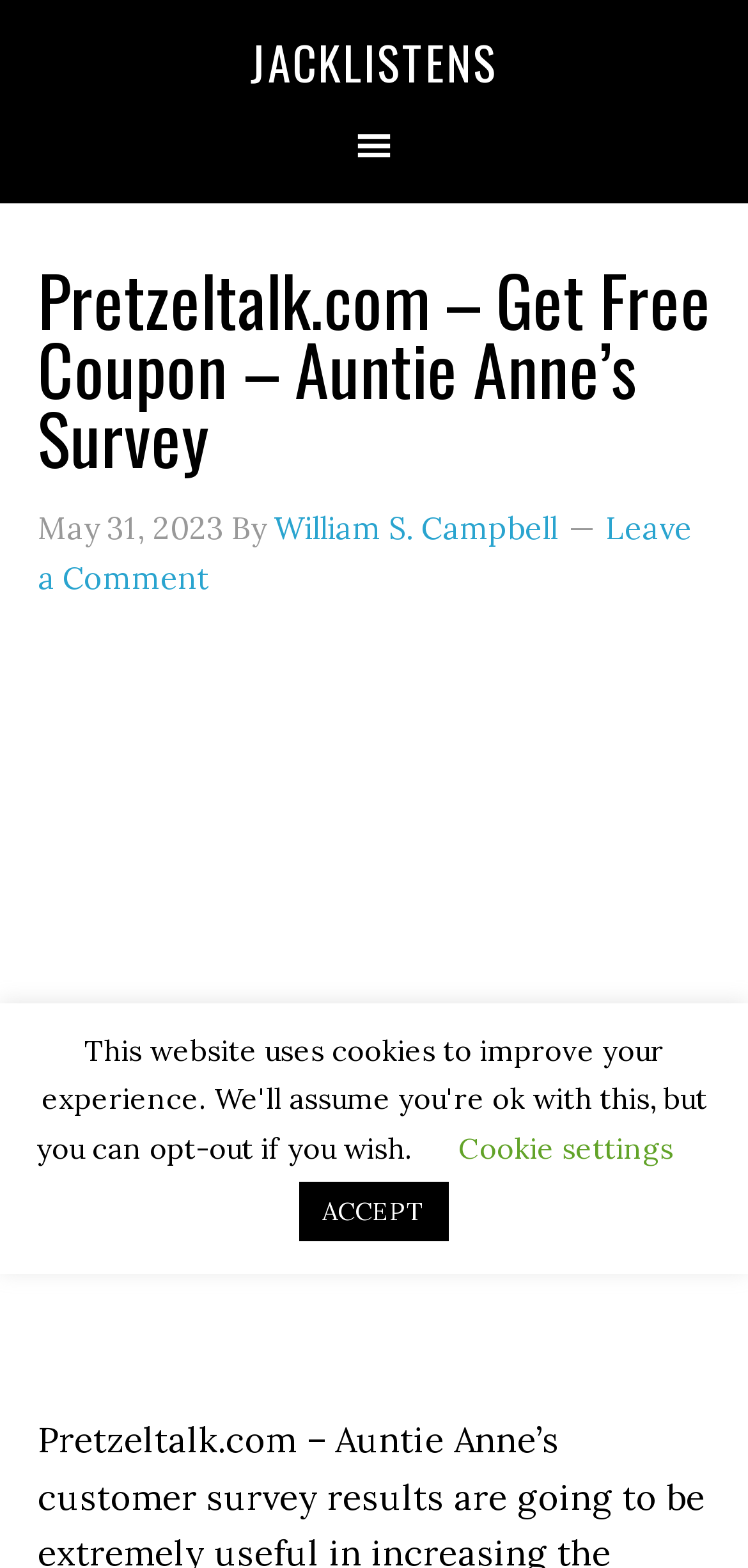Please find the bounding box for the following UI element description. Provide the coordinates in (top-left x, top-left y, bottom-right x, bottom-right y) format, with values between 0 and 1: William S. Campbell

[0.365, 0.325, 0.745, 0.349]